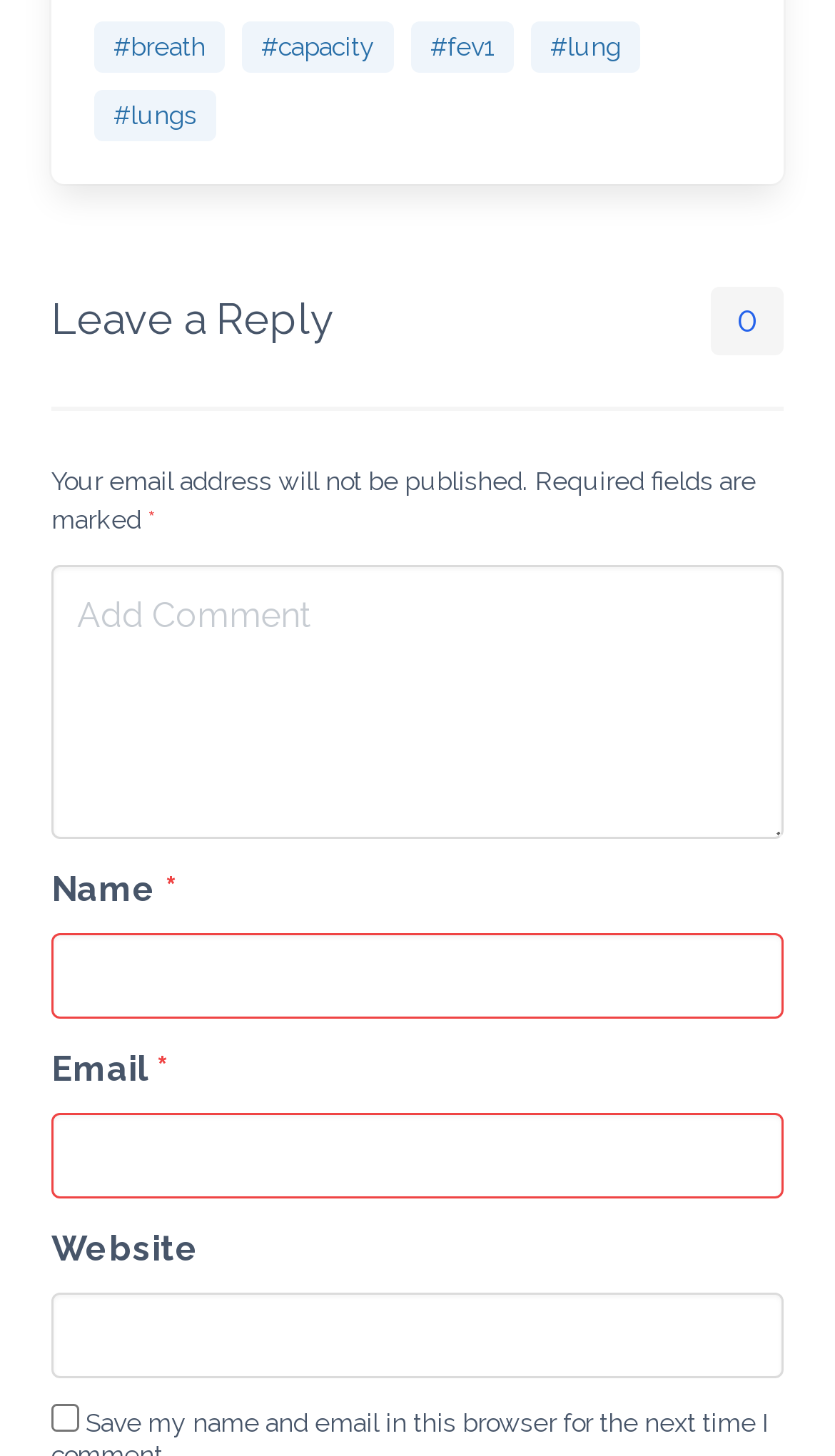Identify the bounding box of the HTML element described here: "name="email"". Provide the coordinates as four float numbers between 0 and 1: [left, top, right, bottom].

[0.062, 0.764, 0.938, 0.823]